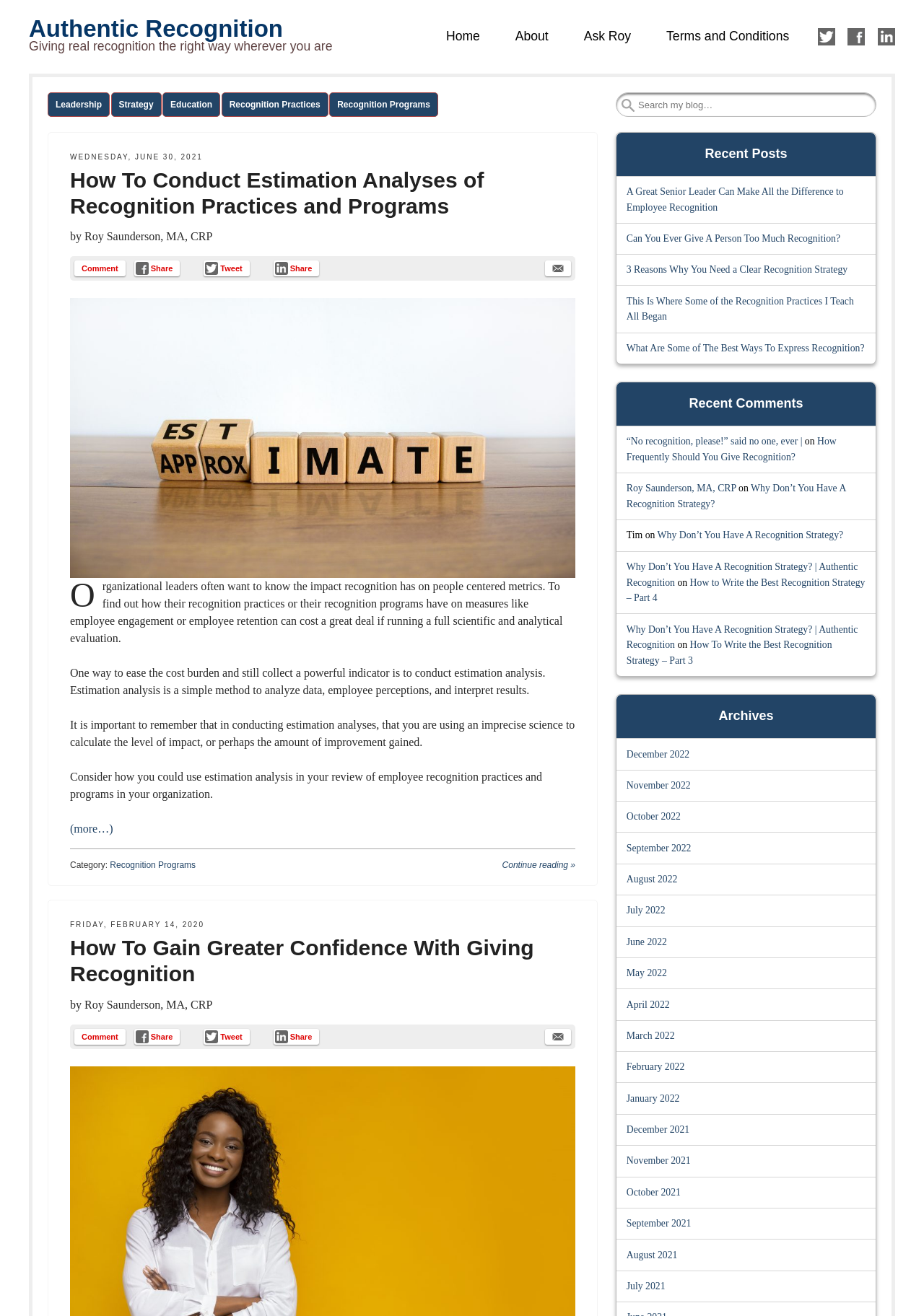Please specify the bounding box coordinates of the region to click in order to perform the following instruction: "View recent posts".

[0.667, 0.101, 0.948, 0.134]